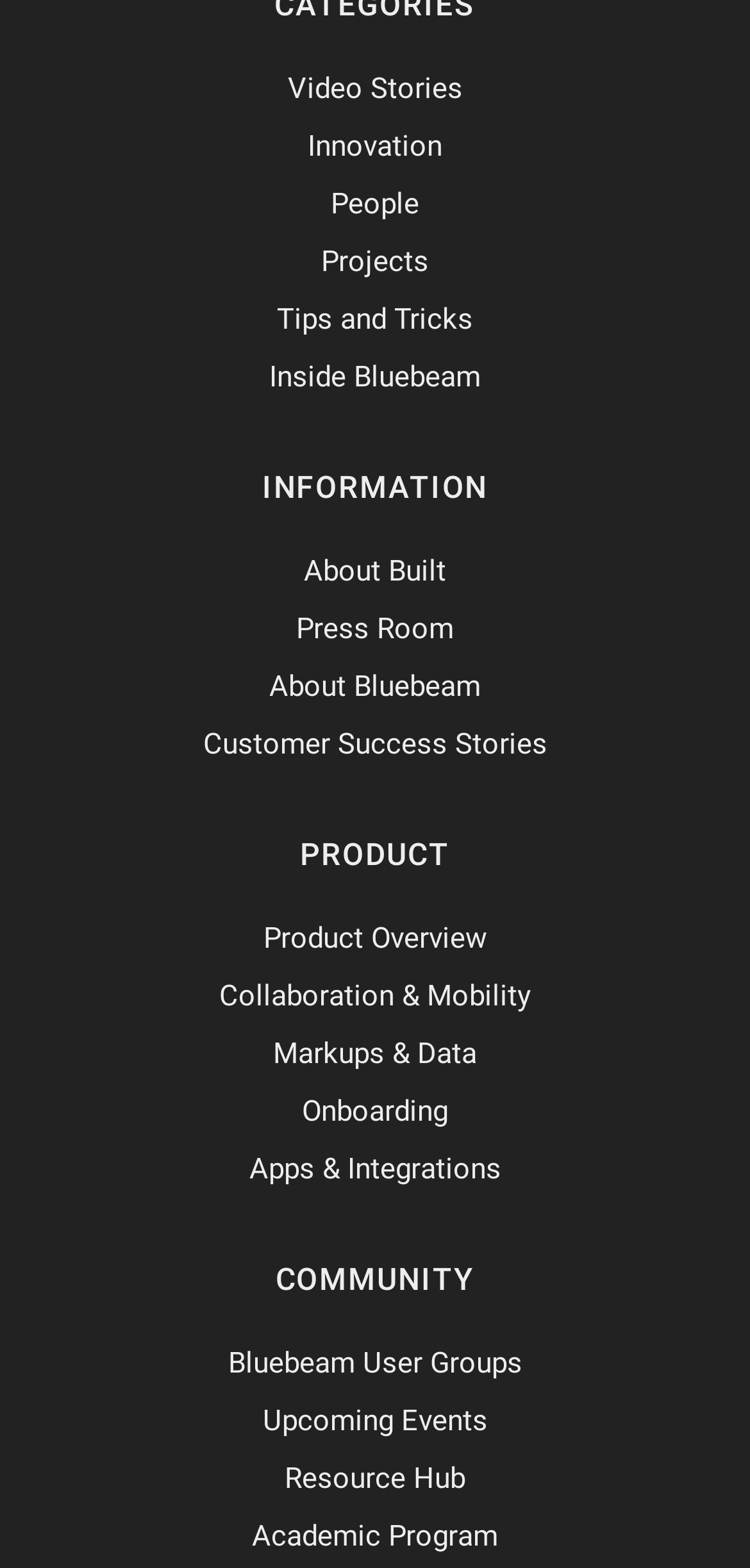Please locate the bounding box coordinates of the element that needs to be clicked to achieve the following instruction: "View Product Overview". The coordinates should be four float numbers between 0 and 1, i.e., [left, top, right, bottom].

[0.351, 0.587, 0.649, 0.61]